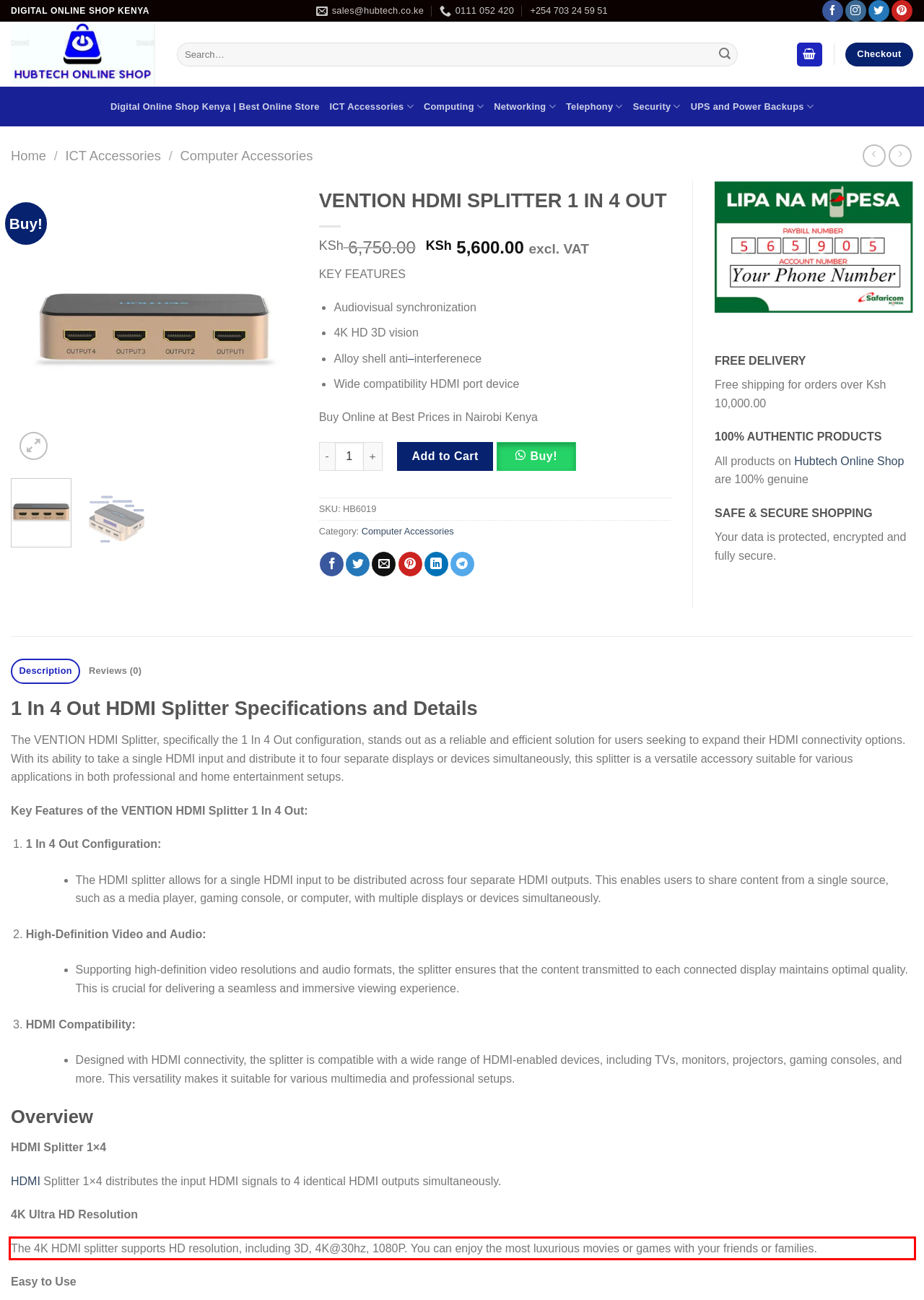You are given a screenshot showing a webpage with a red bounding box. Perform OCR to capture the text within the red bounding box.

The 4K HDMI splitter supports HD resolution, including 3D, 4K@30hz, 1080P. You can enjoy the most luxurious movies or games with your friends or families.